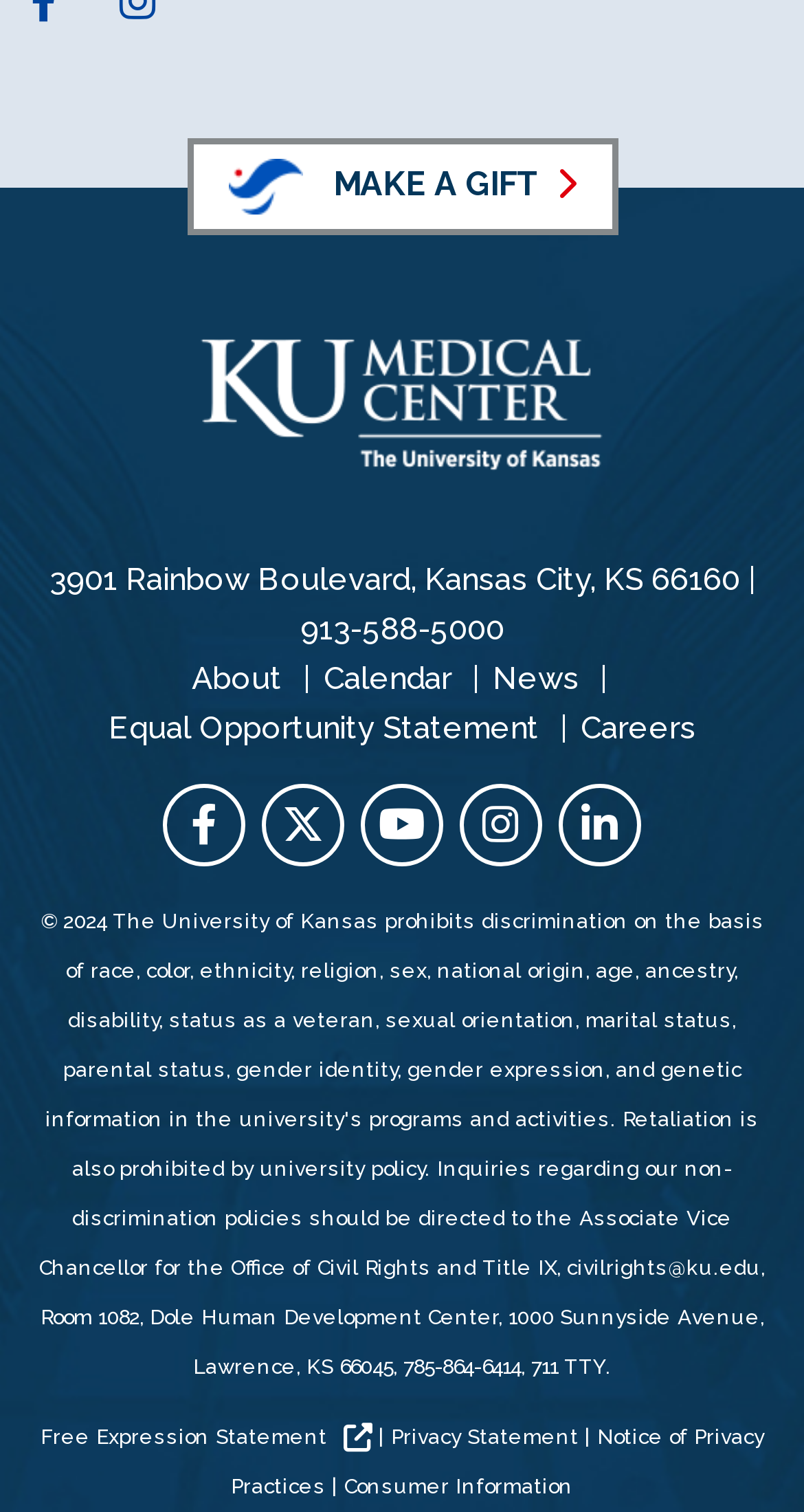Please determine the bounding box coordinates of the element's region to click in order to carry out the following instruction: "Click to go back to home page.". The coordinates should be four float numbers between 0 and 1, i.e., [left, top, right, bottom].

[0.199, 0.224, 0.801, 0.312]